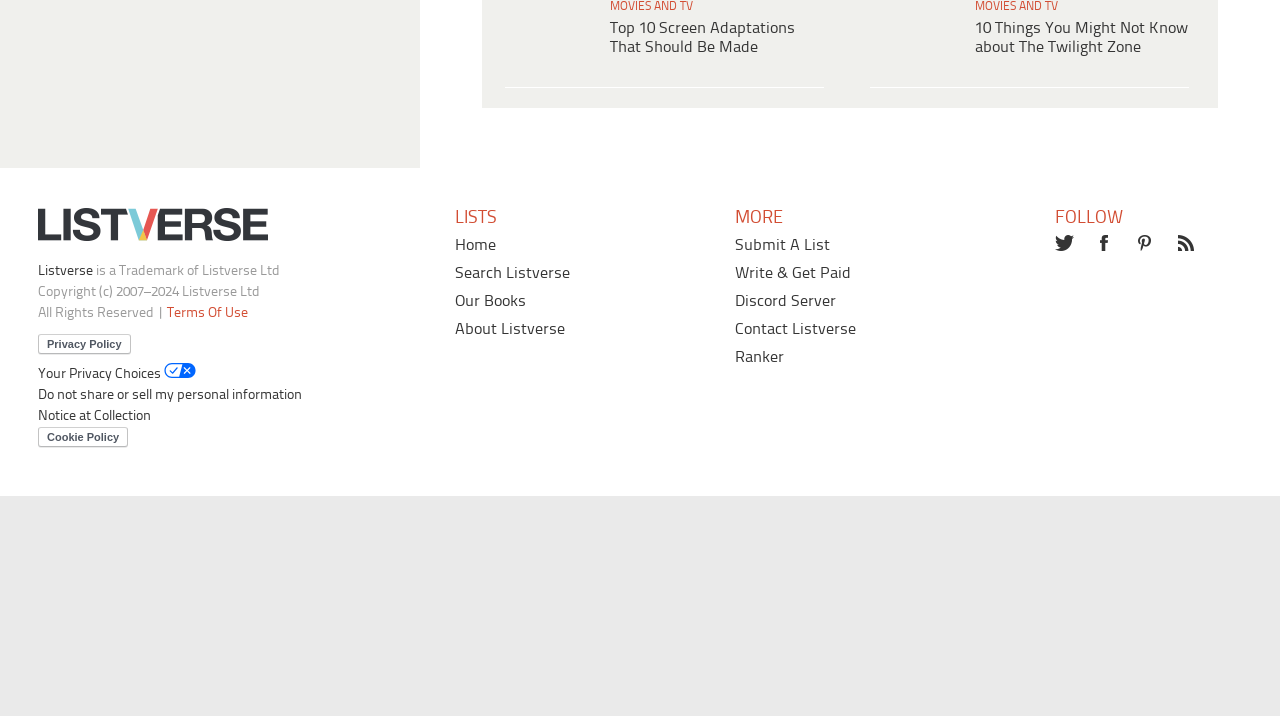Given the element description "Write & Get Paid", identify the bounding box of the corresponding UI element.

[0.558, 0.695, 0.649, 0.719]